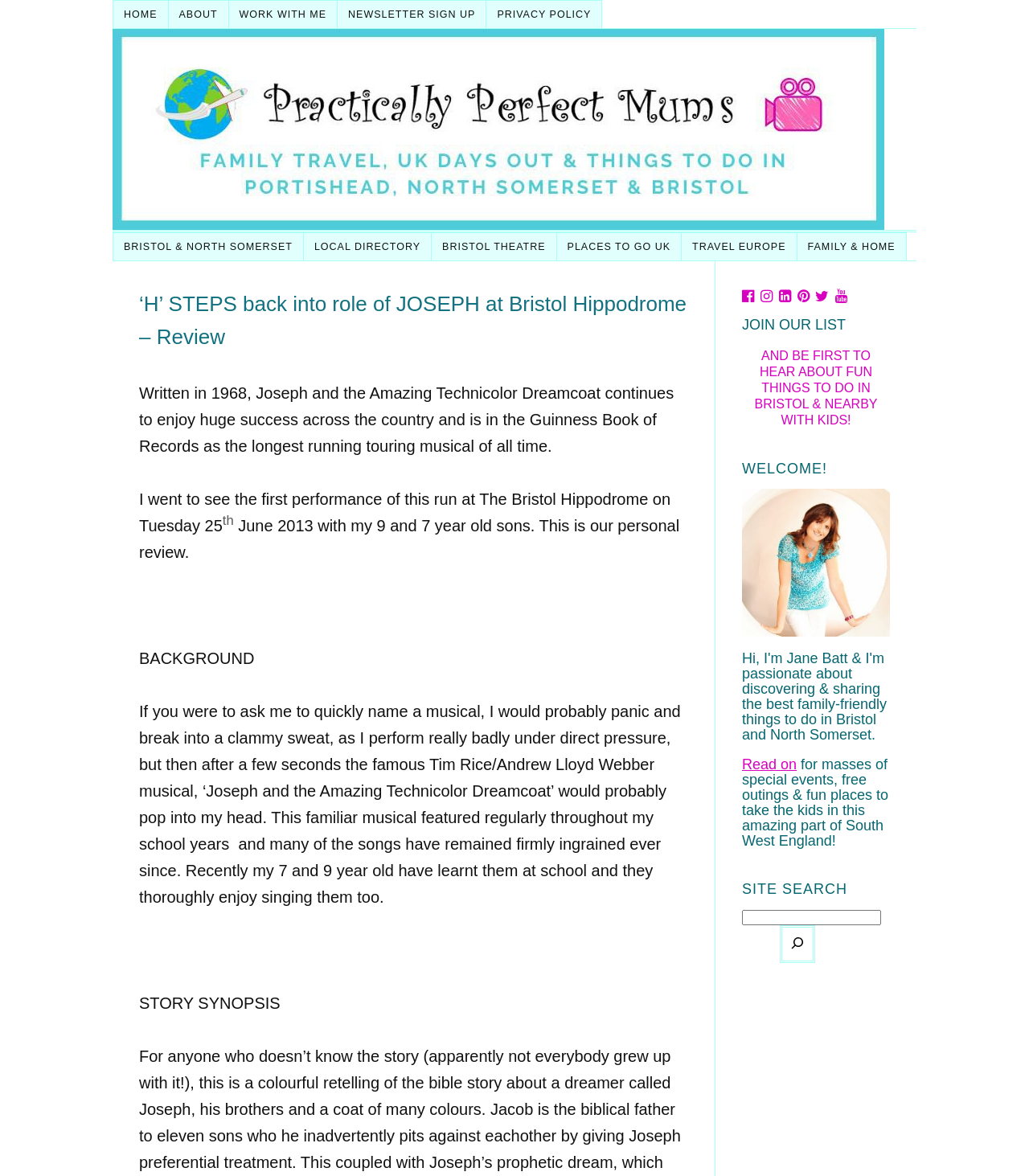Determine the bounding box coordinates for the clickable element required to fulfill the instruction: "Click on the 'Post Comment' button". Provide the coordinates as four float numbers between 0 and 1, i.e., [left, top, right, bottom].

None